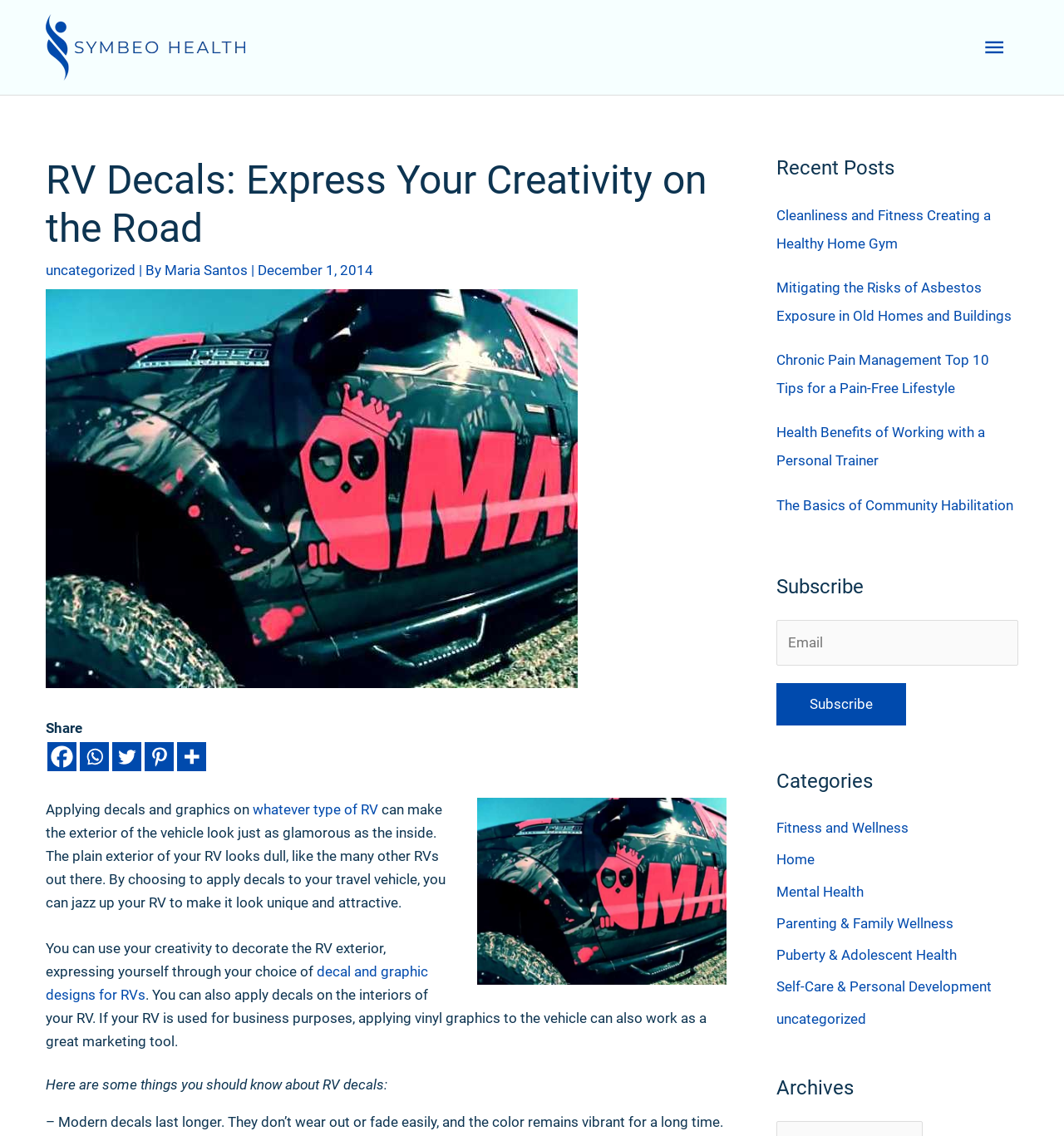Describe every aspect of the webpage in a detailed manner.

This webpage is about RV creativity with decals, focusing on expressing one's personality and marketing through decals. At the top left, there is a Symbeo Health logo, and next to it, a main menu button. Below the logo, there is a heading that reads "RV Decals: Express Your Creativity on the Road." 

To the right of the heading, there is a link to "uncategorized" and a text that says "By Maria Santos" with a date "December 1, 2014." Below this, there is an image of a car wrap. 

On the left side of the page, there is a section with social media links, including Facebook, WhatsApp, Twitter, Pinterest, and More. Below this, there is a large image of a car wrap, taking up most of the left side of the page. 

The main content of the page starts with a paragraph that explains how applying decals can make an RV look glamorous and unique. It also mentions that decals can be used as a marketing tool for business purposes. 

The page then lists some benefits of using decals, including their durability and vibrant colors. 

On the right side of the page, there are three sections: Recent Posts, Subscribe, and Categories. The Recent Posts section lists five links to articles on various health-related topics. The Subscribe section has a contact form with an email textbox and a Subscribe button. The Categories section lists eight links to different categories, including Fitness and Wellness, Home, and Mental Health. 

At the bottom of the right side, there is a heading that says "Archives."